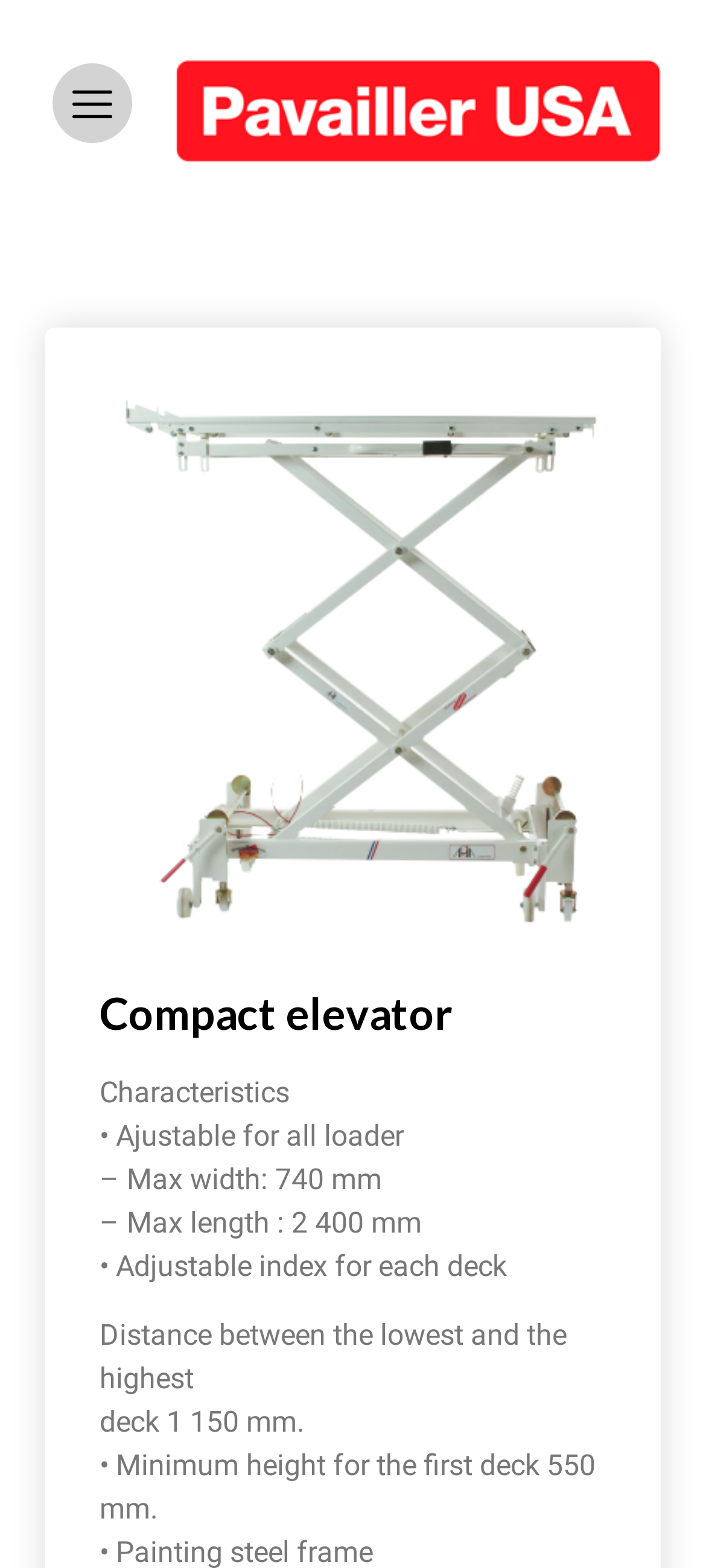What is the maximum length of the compact elevator?
Look at the image and provide a short answer using one word or a phrase.

2 400 mm